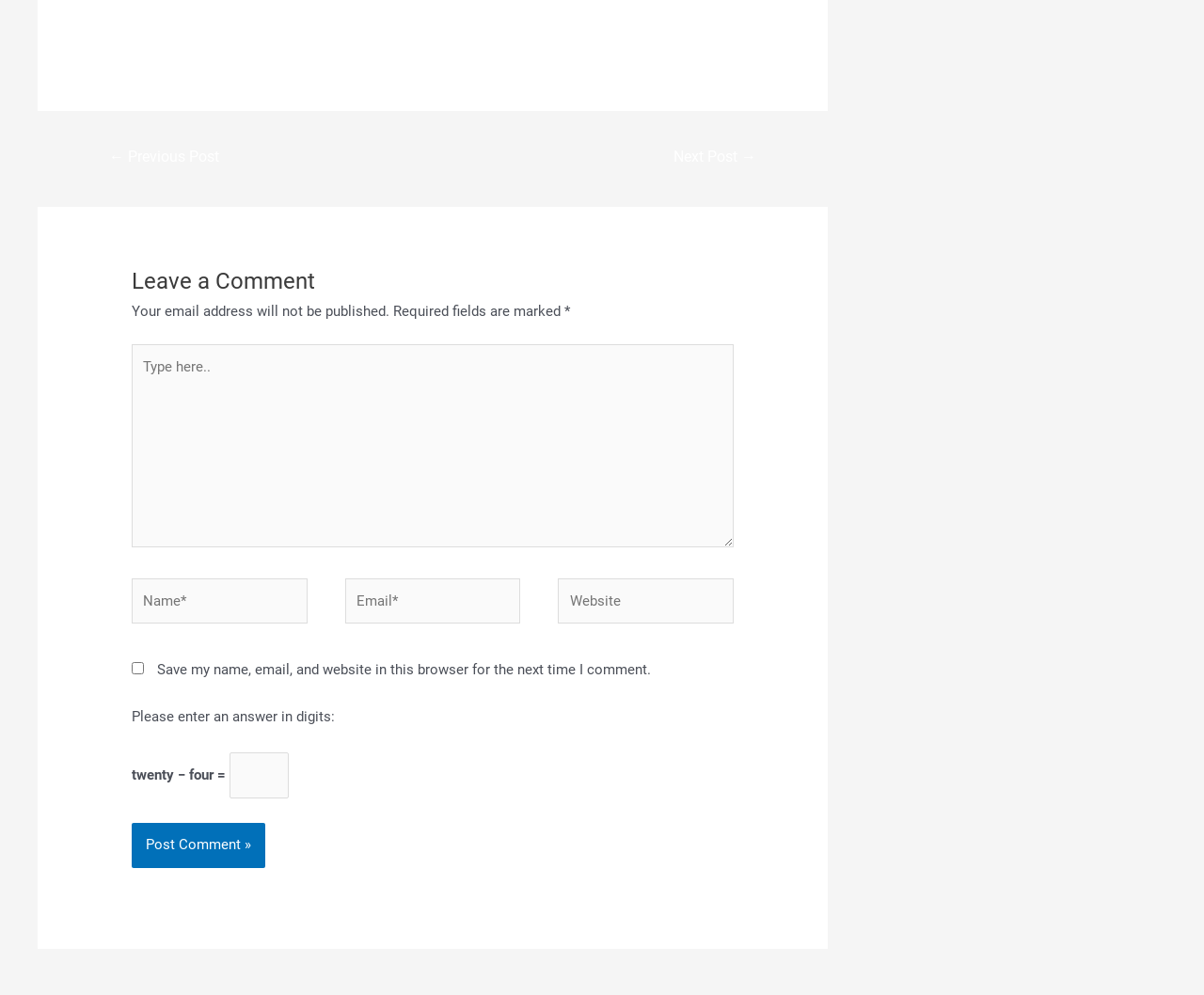Locate the bounding box of the UI element described in the following text: "parent_node: Name* name="author" placeholder="Name*"".

[0.109, 0.581, 0.255, 0.627]